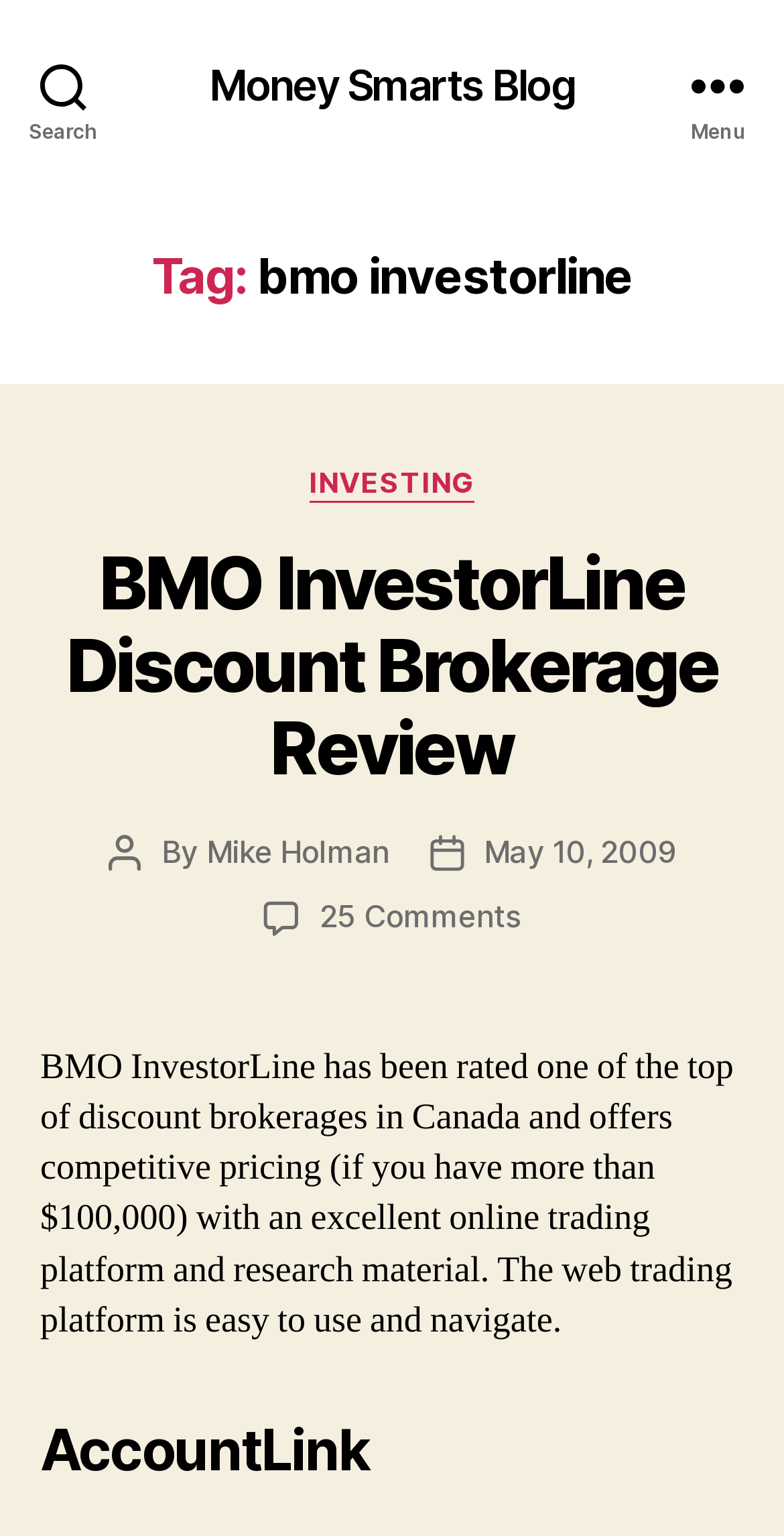What is the name of the discount brokerage being reviewed?
Using the image, provide a detailed and thorough answer to the question.

I found the answer by looking at the heading that says 'BMO InvestorLine Discount Brokerage Review'.